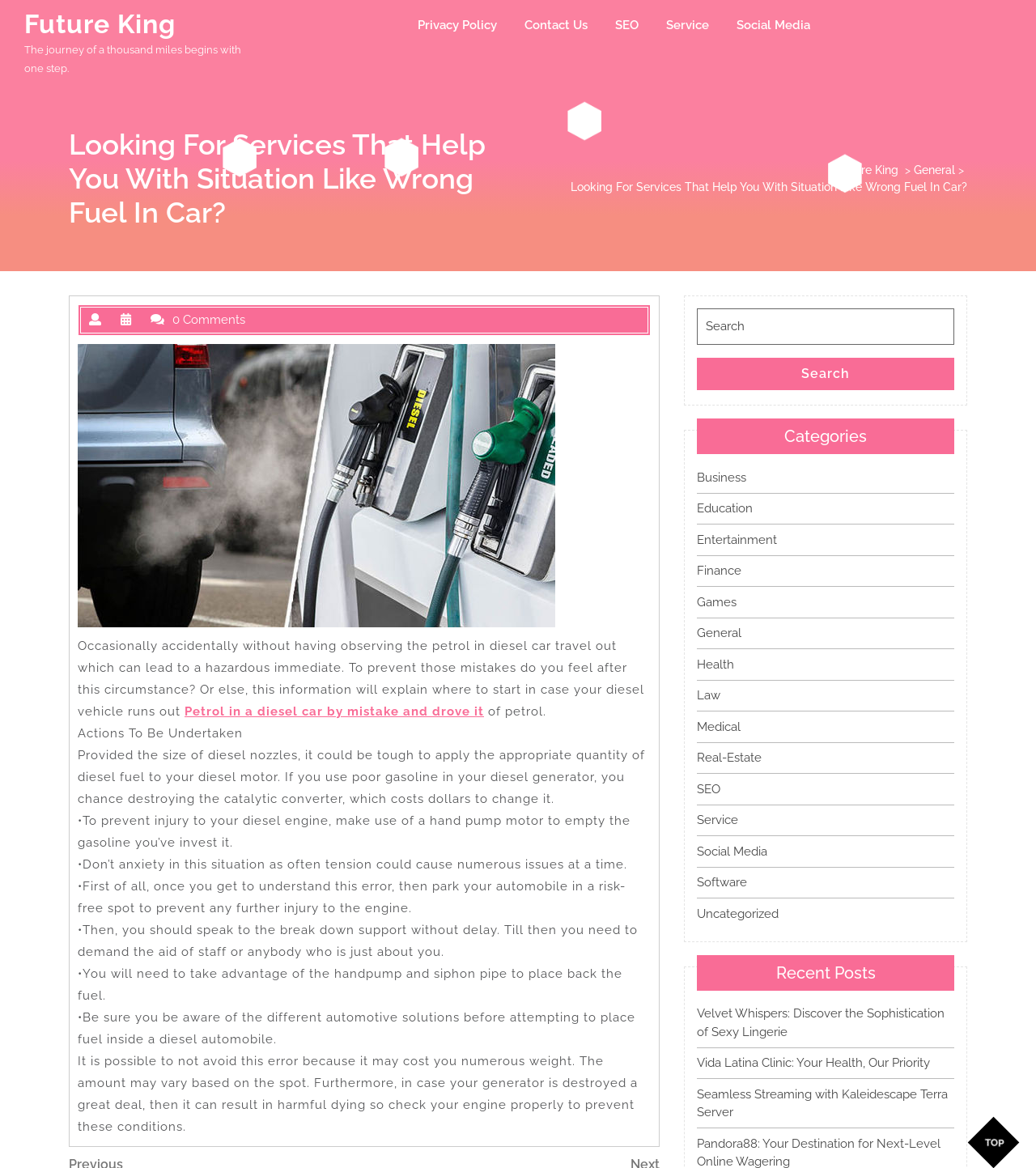Please specify the bounding box coordinates of the clickable region necessary for completing the following instruction: "Click on the 'Privacy Policy' link". The coordinates must consist of four float numbers between 0 and 1, i.e., [left, top, right, bottom].

[0.391, 0.007, 0.491, 0.036]